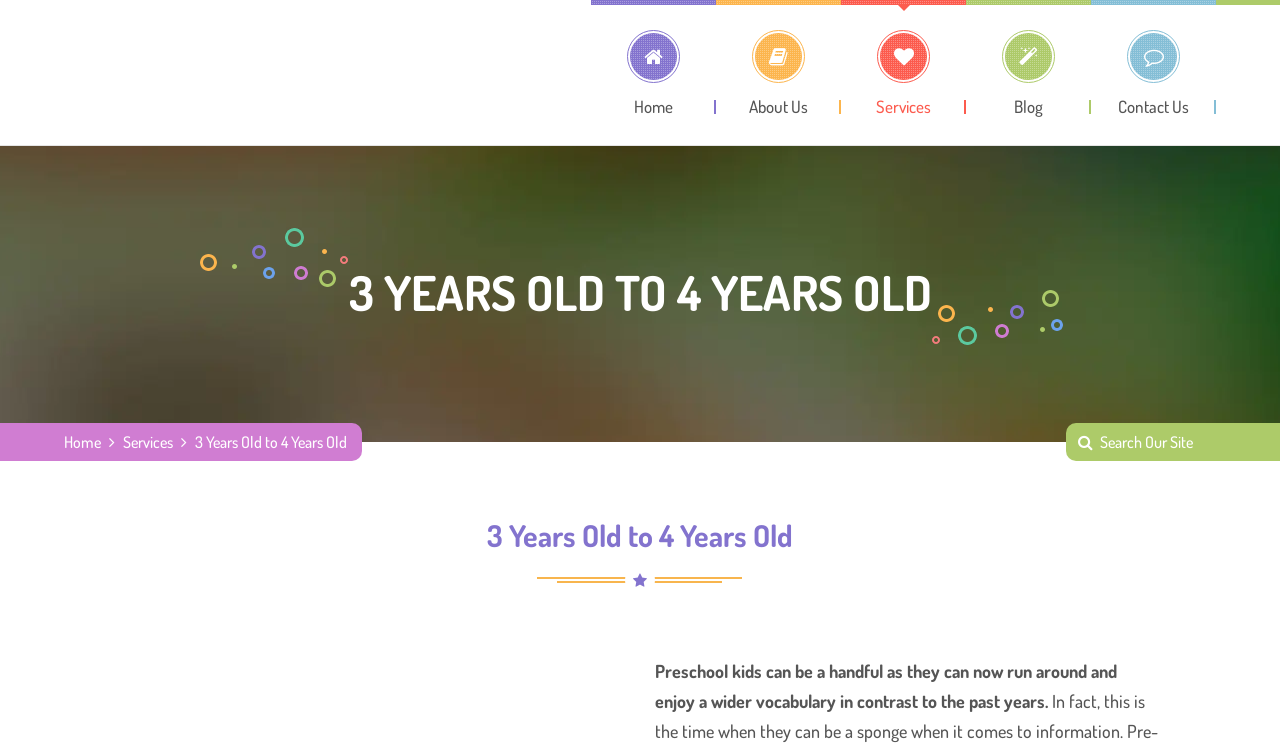Please determine the bounding box coordinates of the area that needs to be clicked to complete this task: 'search our site'. The coordinates must be four float numbers between 0 and 1, formatted as [left, top, right, bottom].

[0.859, 0.566, 0.938, 0.606]